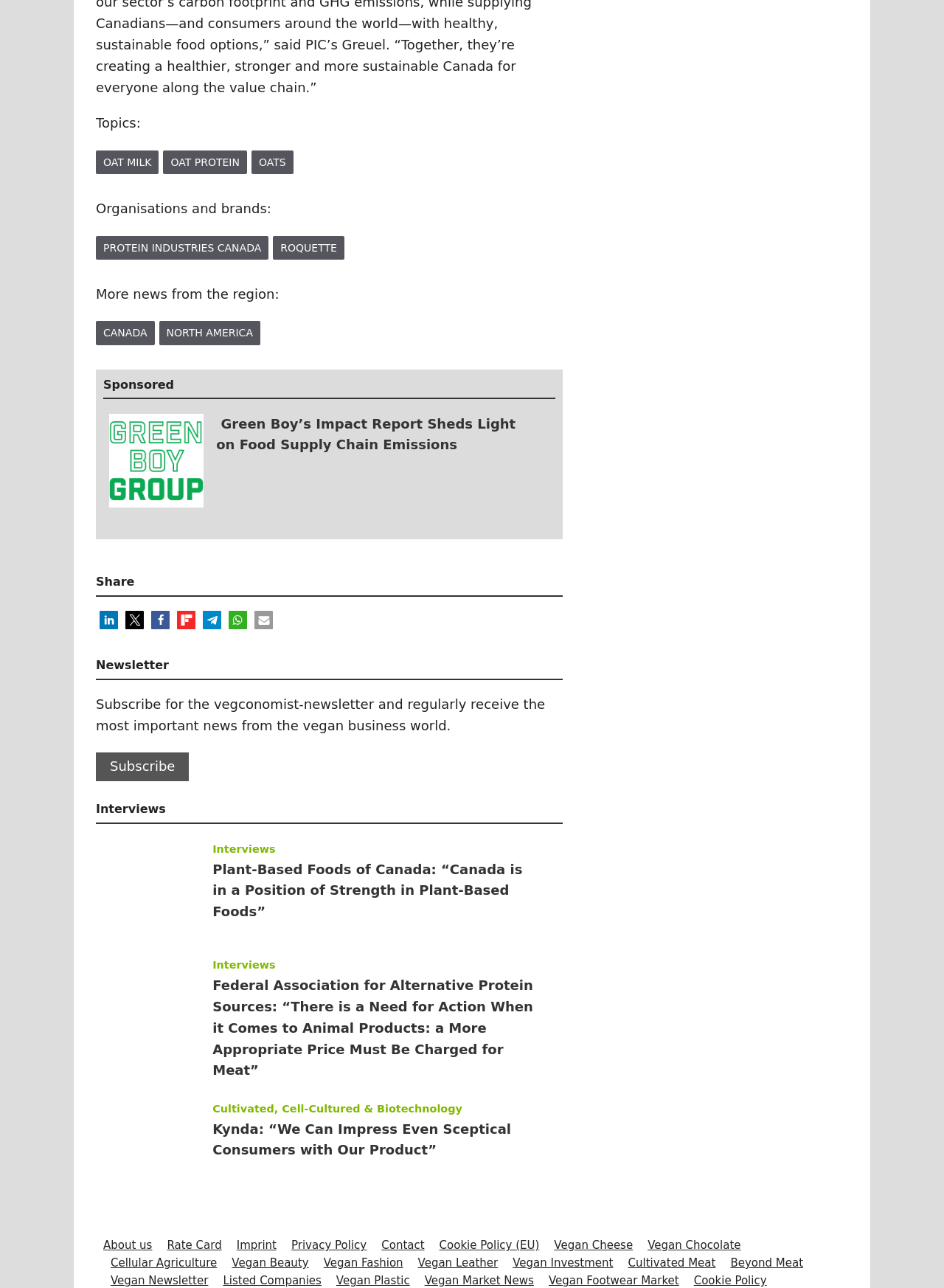Identify the bounding box coordinates for the element you need to click to achieve the following task: "Click on BUSINESS". The coordinates must be four float values ranging from 0 to 1, formatted as [left, top, right, bottom].

None